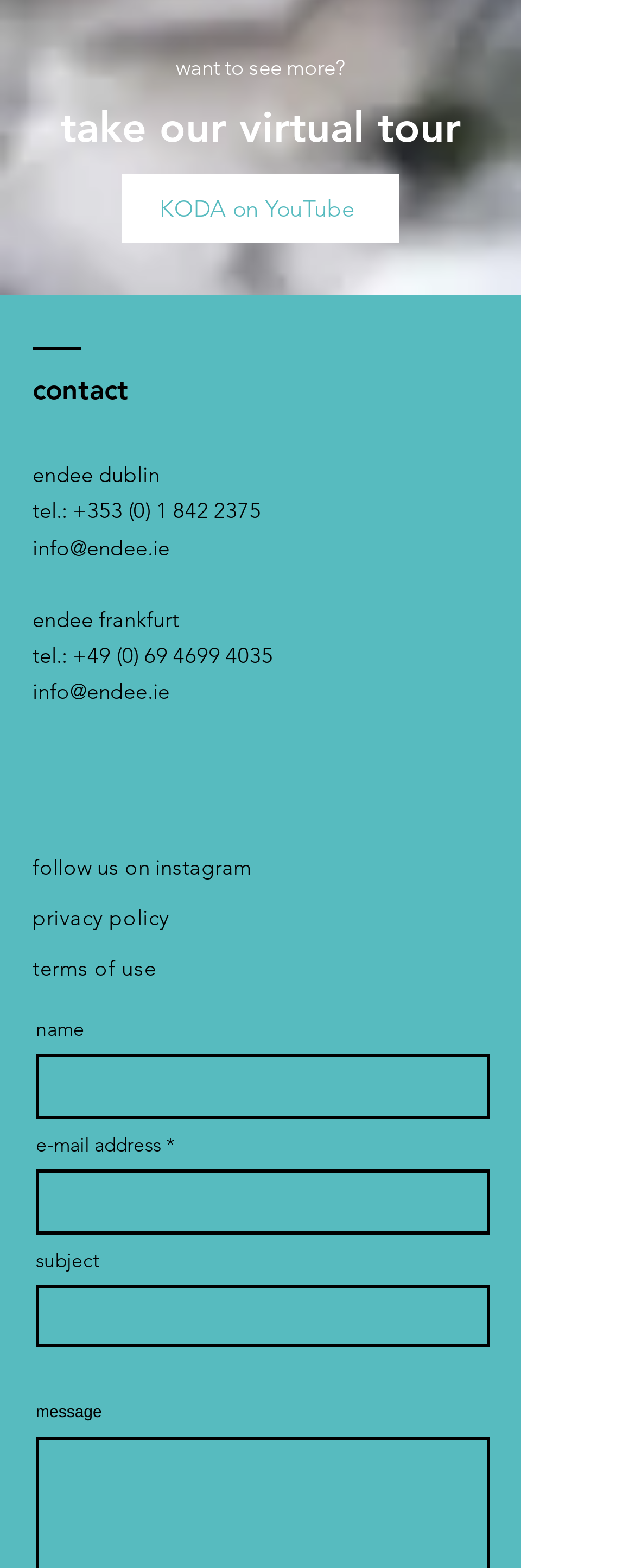Pinpoint the bounding box coordinates of the area that must be clicked to complete this instruction: "Read the article about blockchain development services".

None